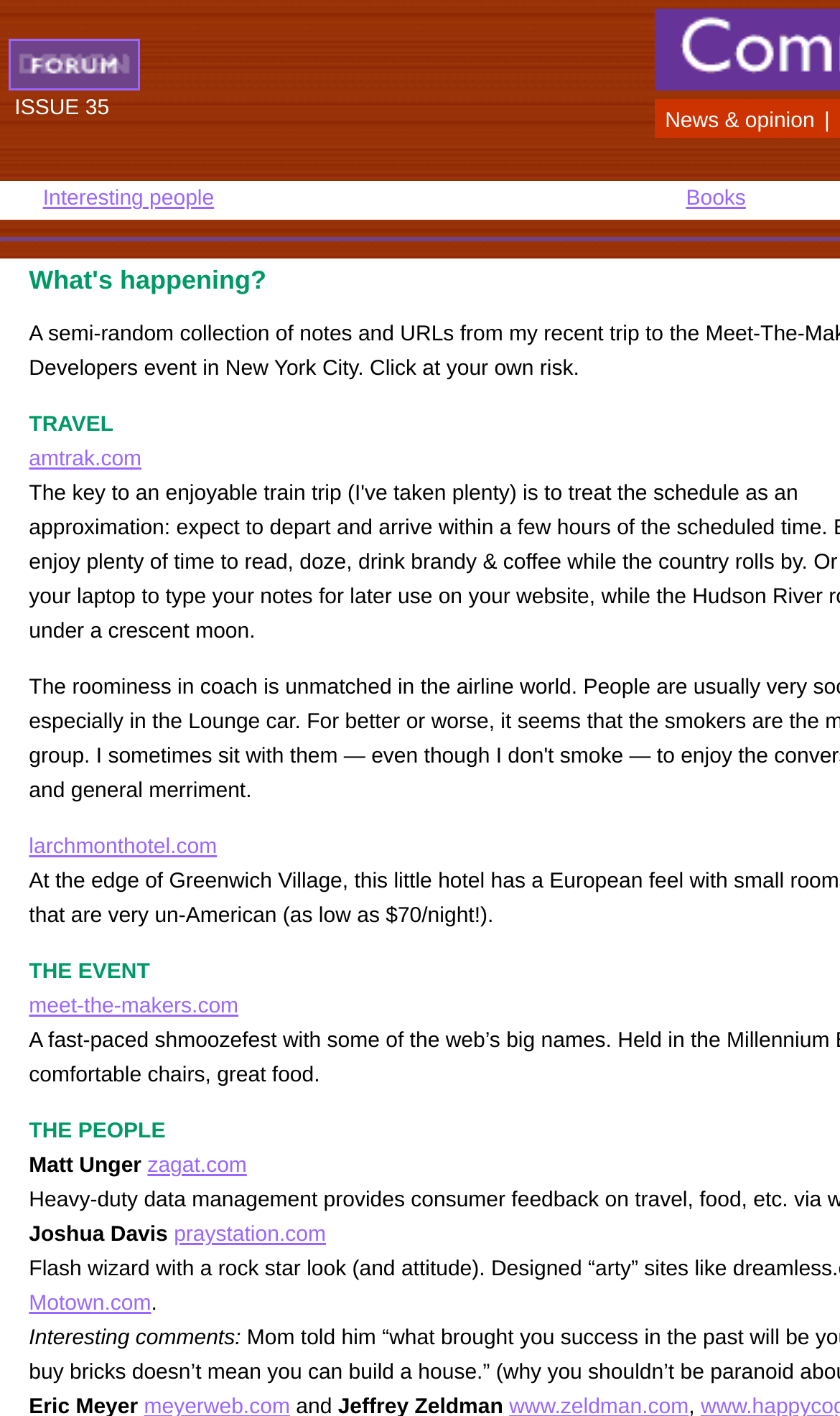What is the topic of the 'Interesting comments' section?
Give a comprehensive and detailed explanation for the question.

The 'Interesting comments' section is located near the bottom of the webpage, and based on the surrounding elements, it appears to be related to design and media. The section likely contains comments or discussions about design and media-related topics.